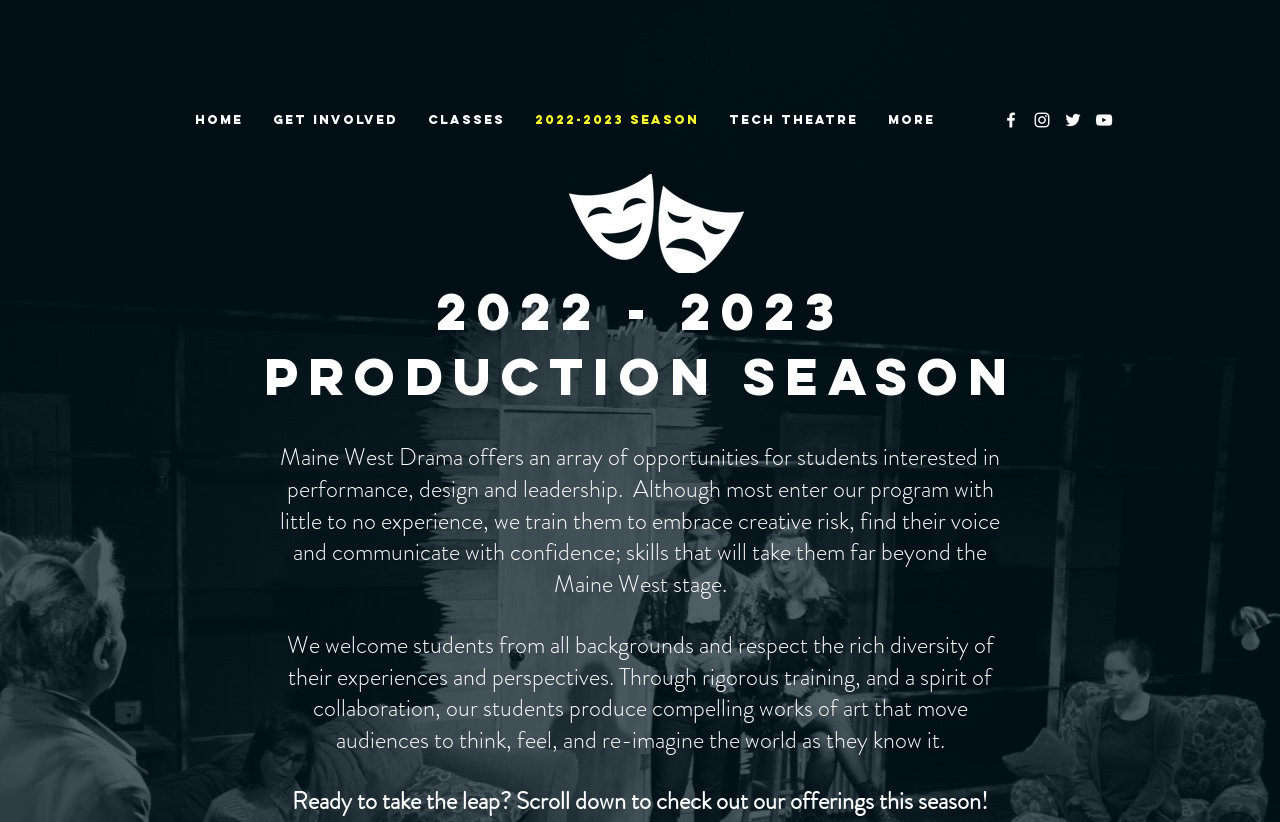Locate the bounding box coordinates of the element that should be clicked to fulfill the instruction: "Explore the GET INVOLVED section".

[0.202, 0.116, 0.323, 0.176]